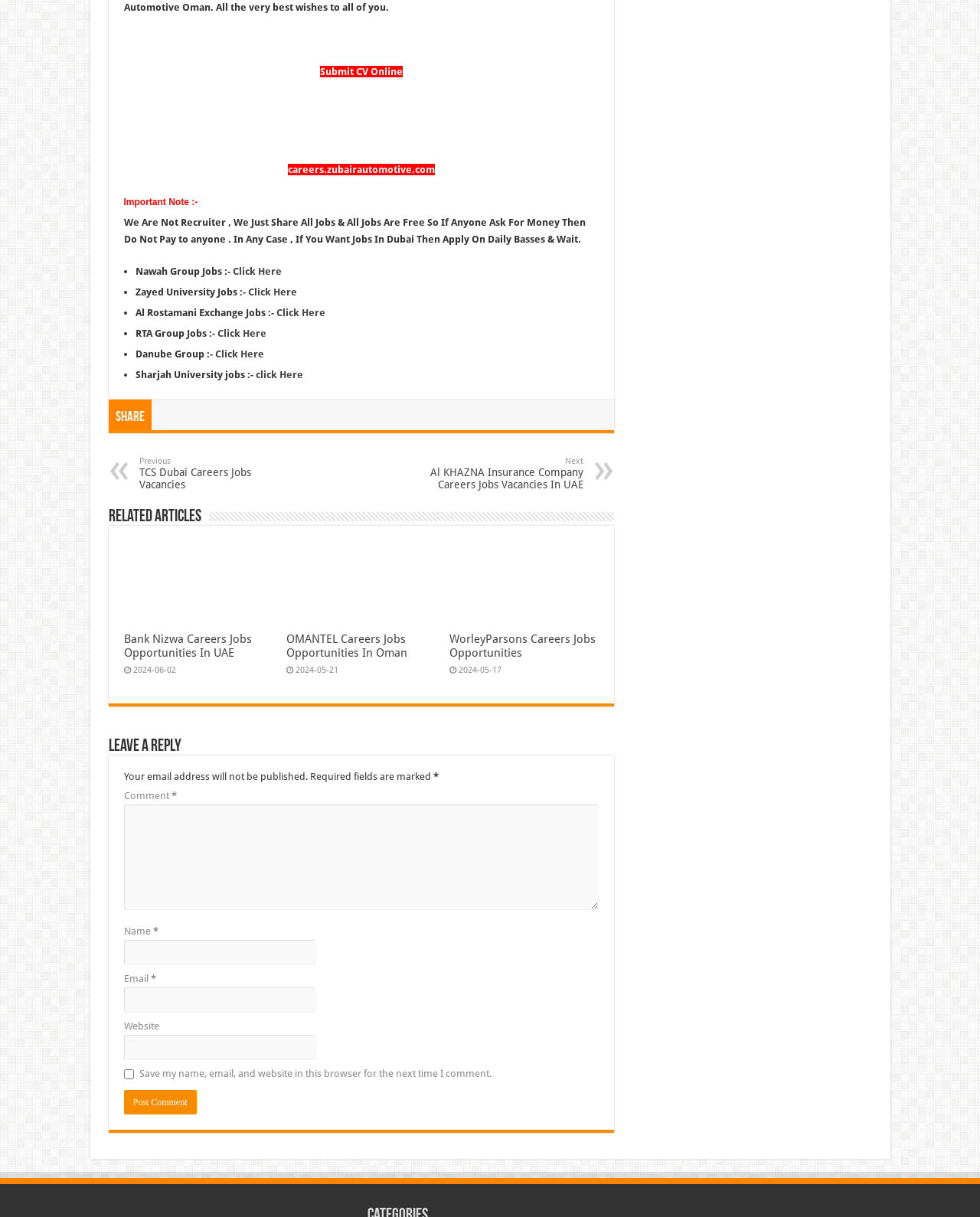Respond with a single word or phrase to the following question: How many job links are listed on the webpage?

8